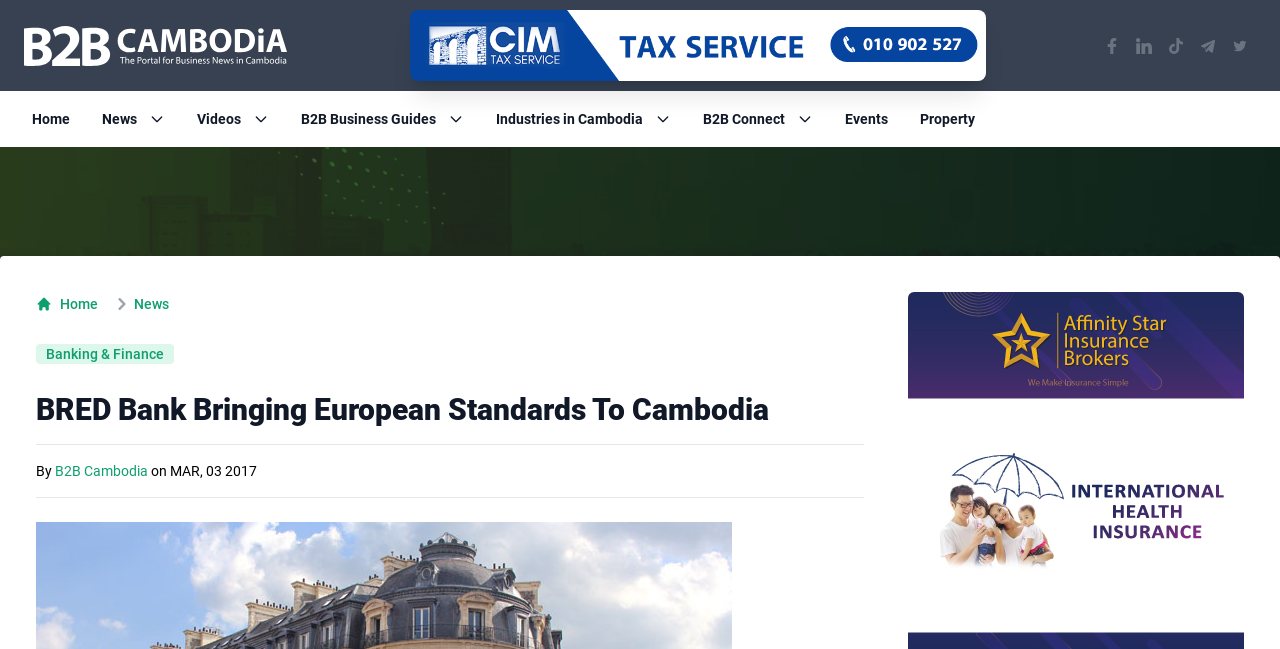Determine the bounding box coordinates of the UI element that matches the following description: "B2B Cambodia". The coordinates should be four float numbers between 0 and 1 in the format [left, top, right, bottom].

[0.043, 0.713, 0.118, 0.738]